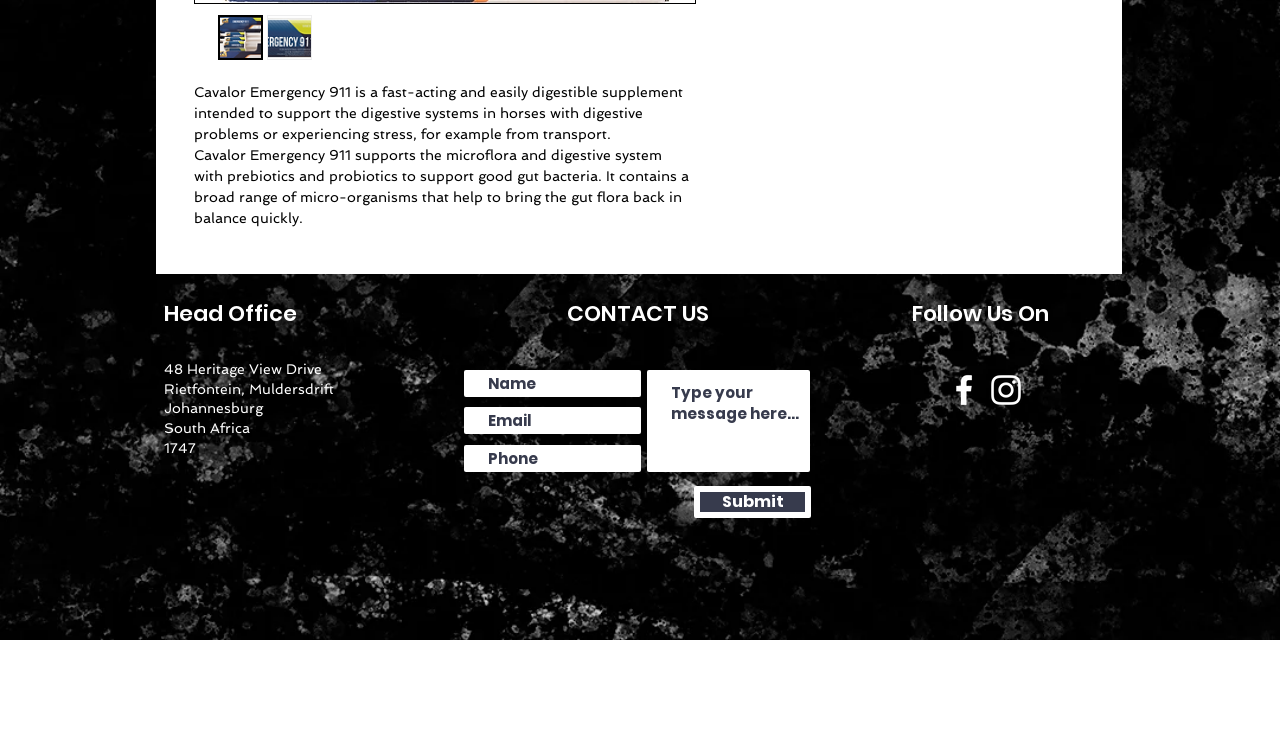Given the element description "aria-label="Email" name="email" placeholder="Email"", identify the bounding box of the corresponding UI element.

[0.362, 0.555, 0.501, 0.592]